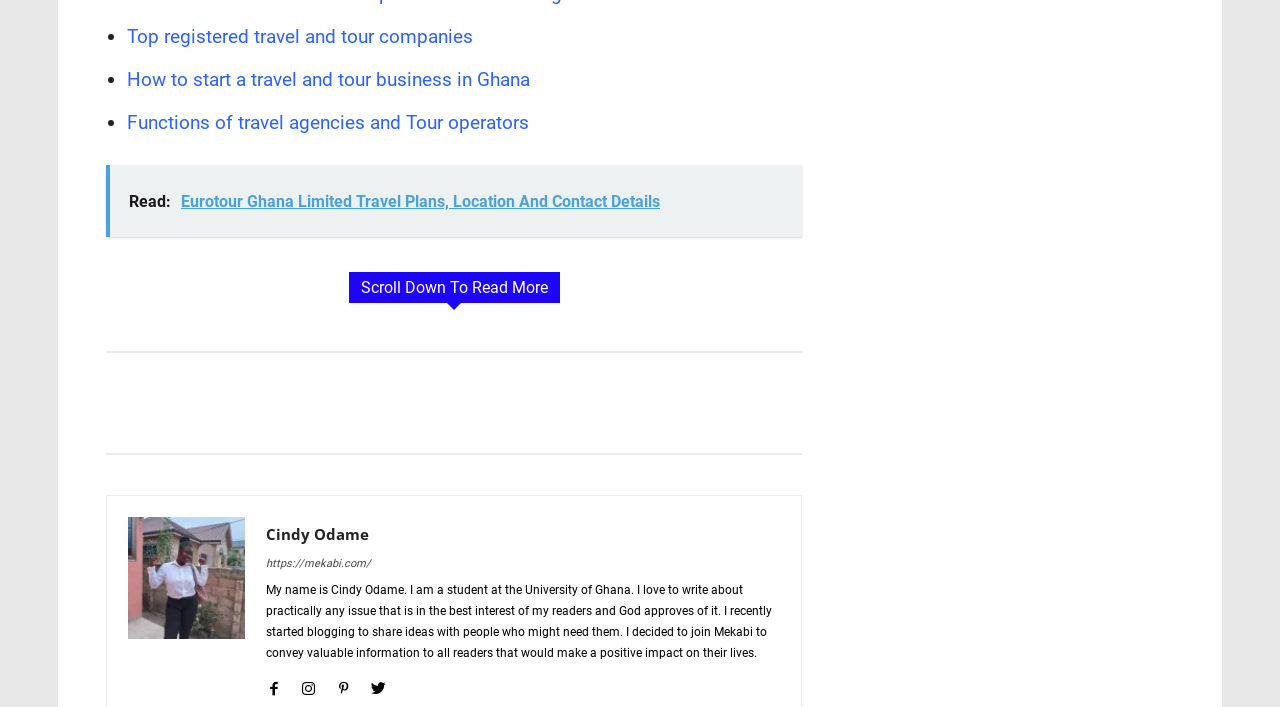Answer in one word or a short phrase: 
What is the purpose of the author's blogging?

To share ideas with people